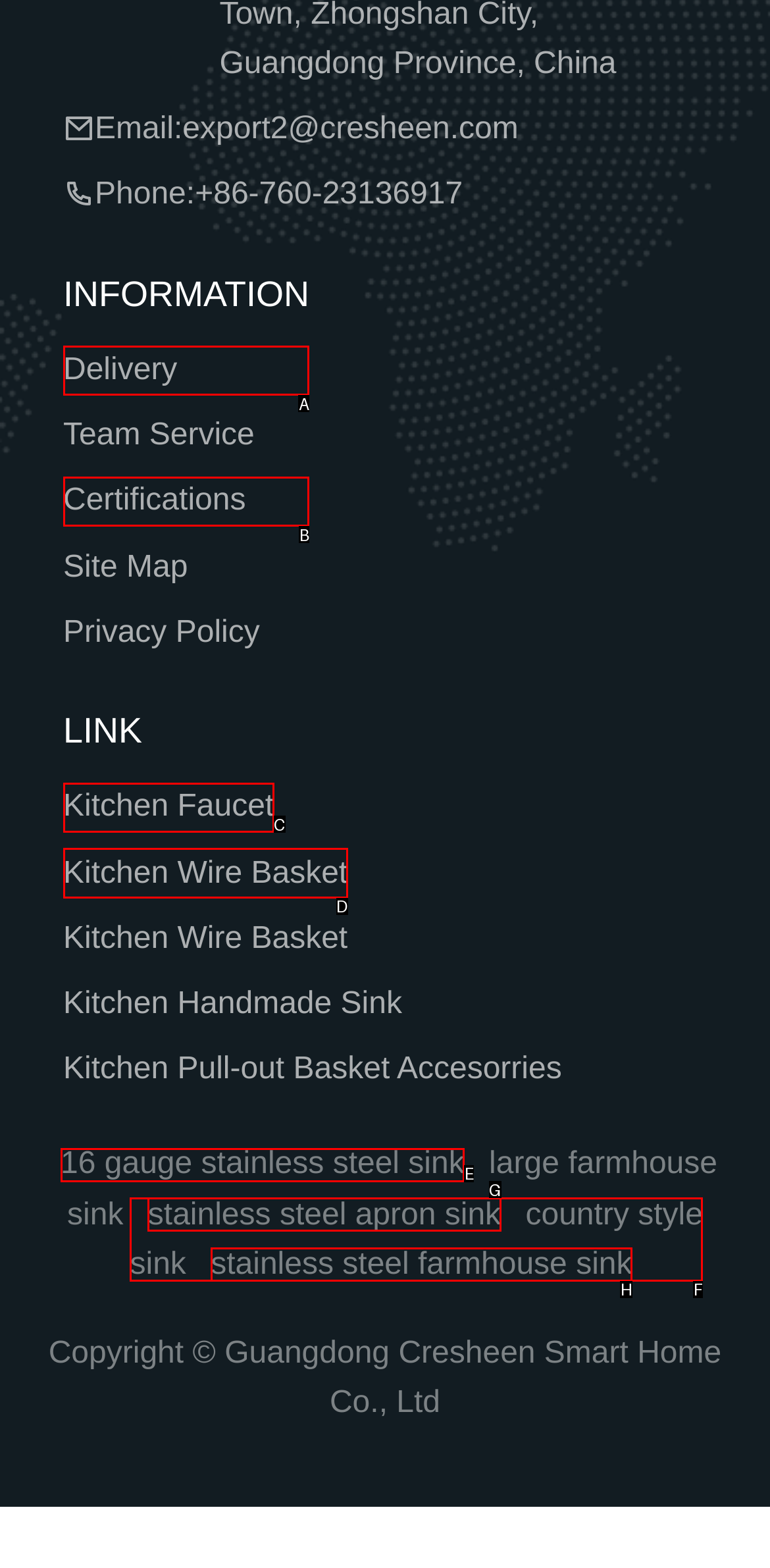Identify the HTML element that matches the description: Kitchen Faucet. Provide the letter of the correct option from the choices.

C